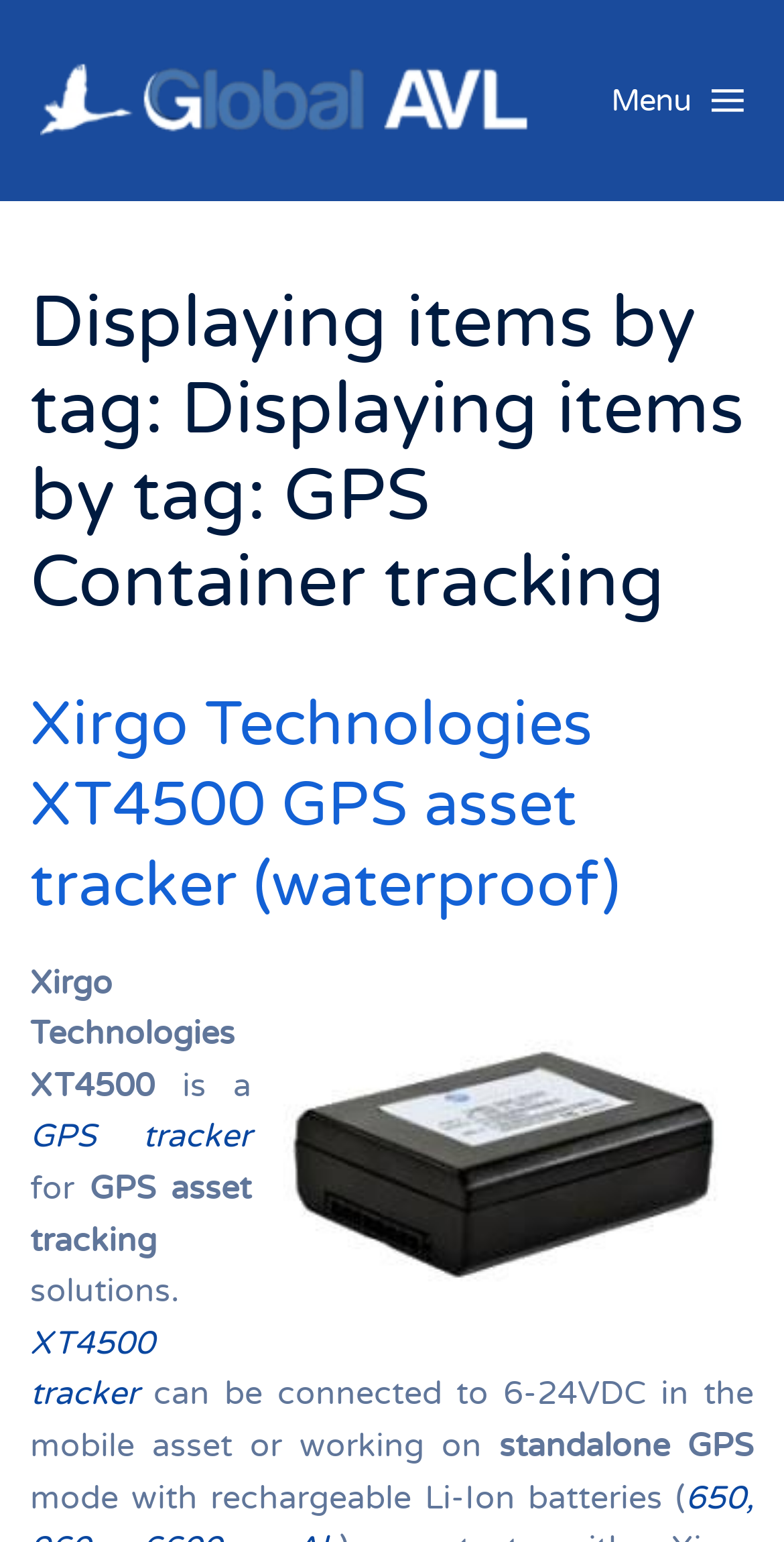Determine the main headline from the webpage and extract its text.

Displaying items by tag: Displaying items by tag: GPS Container tracking